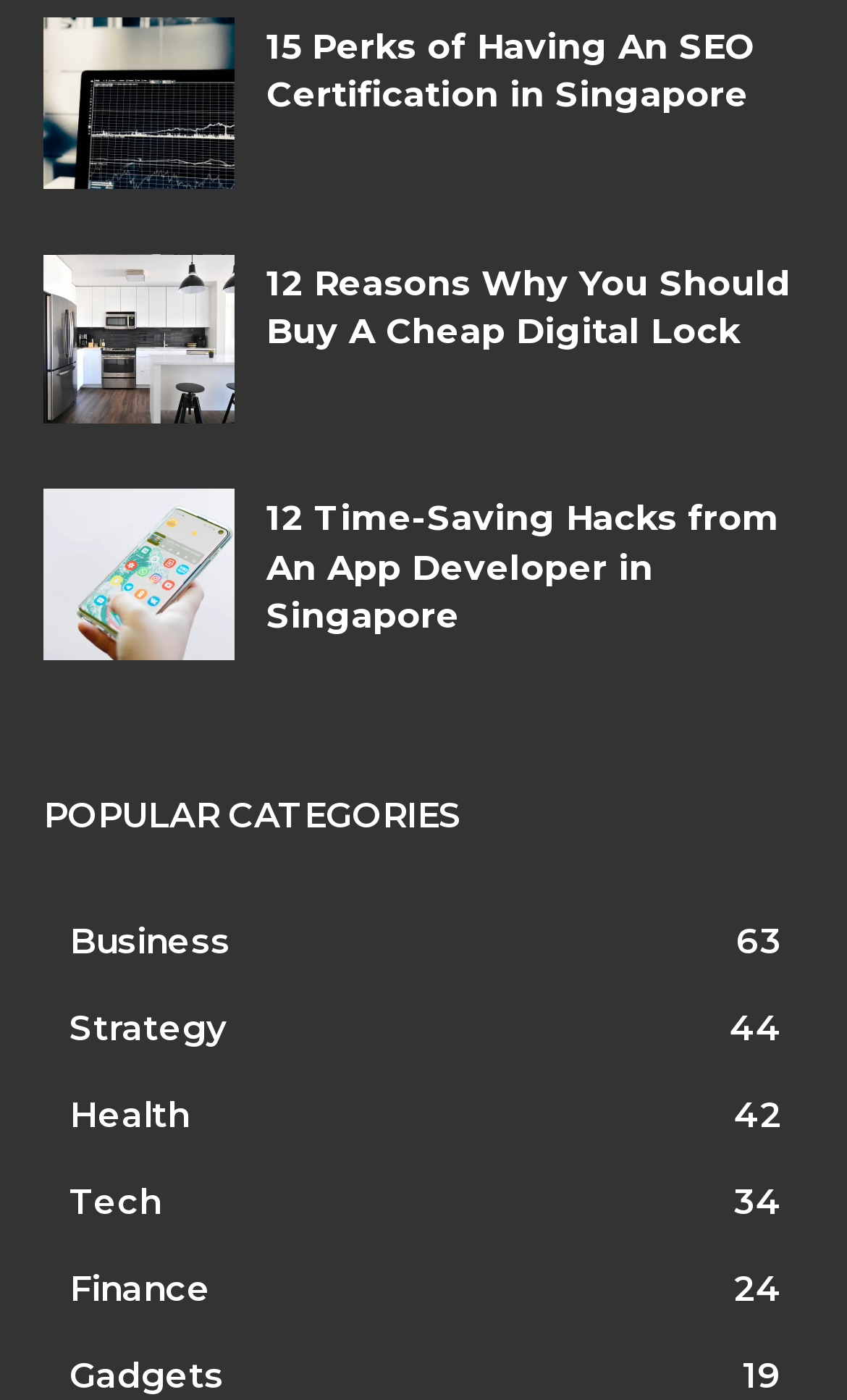Pinpoint the bounding box coordinates of the clickable element needed to complete the instruction: "read about 15 perks of having an SEO certification in Singapore". The coordinates should be provided as four float numbers between 0 and 1: [left, top, right, bottom].

[0.051, 0.012, 0.276, 0.134]